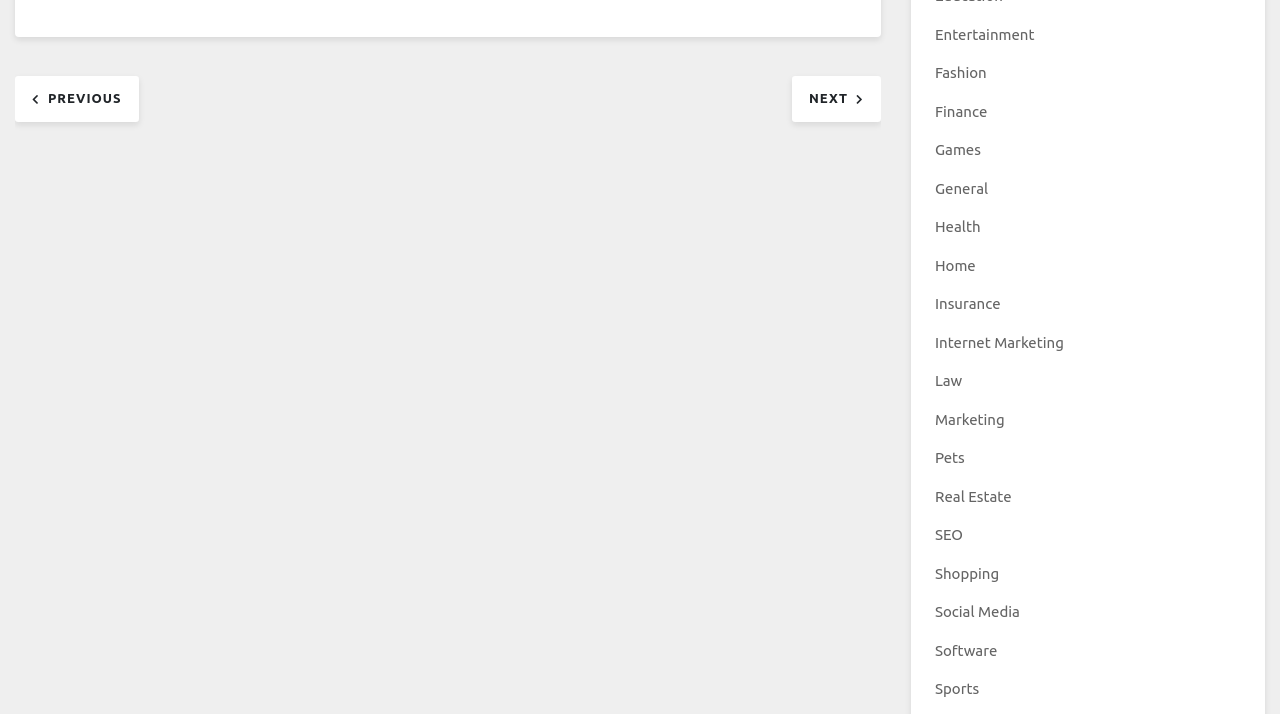Give a short answer using one word or phrase for the question:
What is the position of the 'Games' category?

Fourth